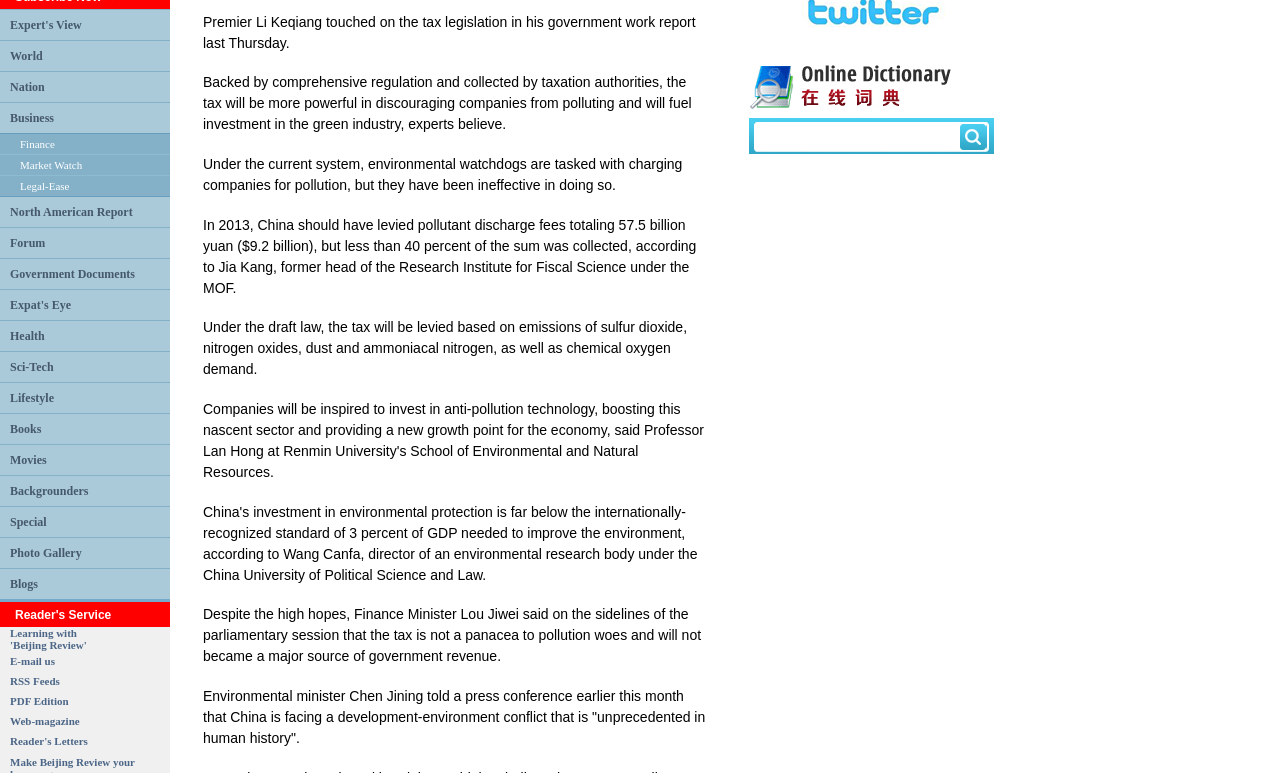Extract the bounding box coordinates of the UI element described by: "Learning with 'Beijing Review'". The coordinates should include four float numbers ranging from 0 to 1, e.g., [left, top, right, bottom].

[0.008, 0.811, 0.068, 0.842]